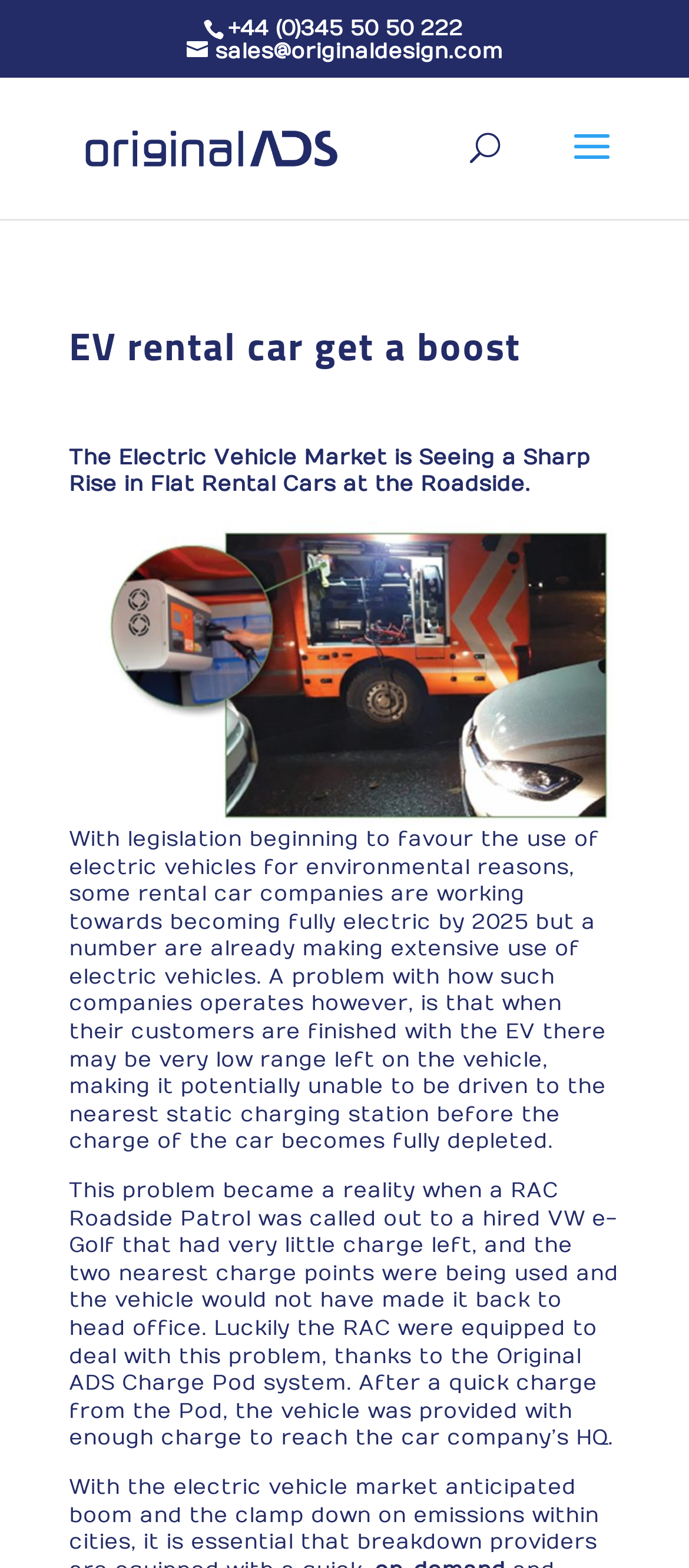Reply to the question with a single word or phrase:
What is the topic of the article?

Electric Vehicle Market